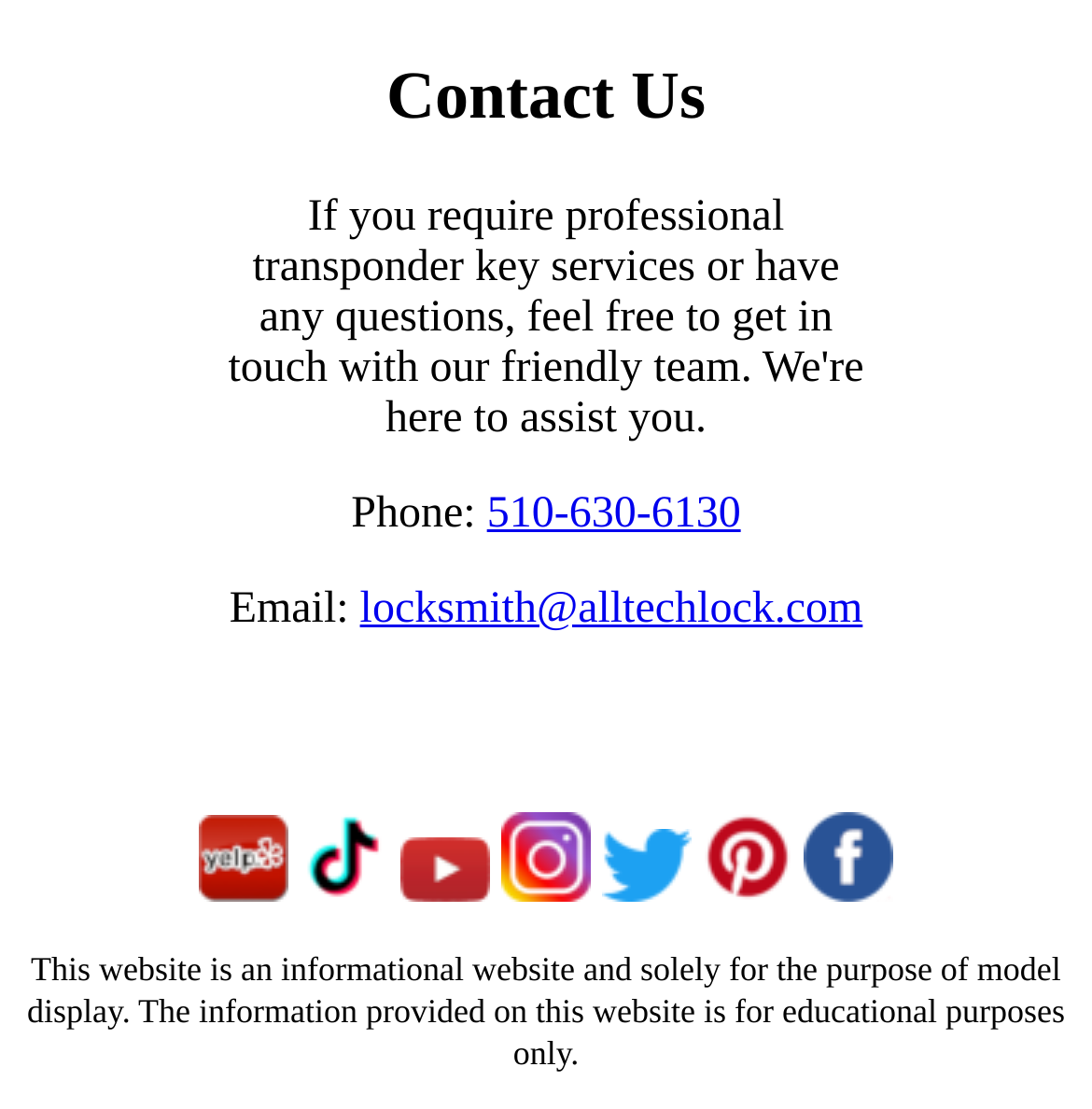Respond to the question below with a single word or phrase:
What is the email address to contact?

locksmith@alltechlock.com